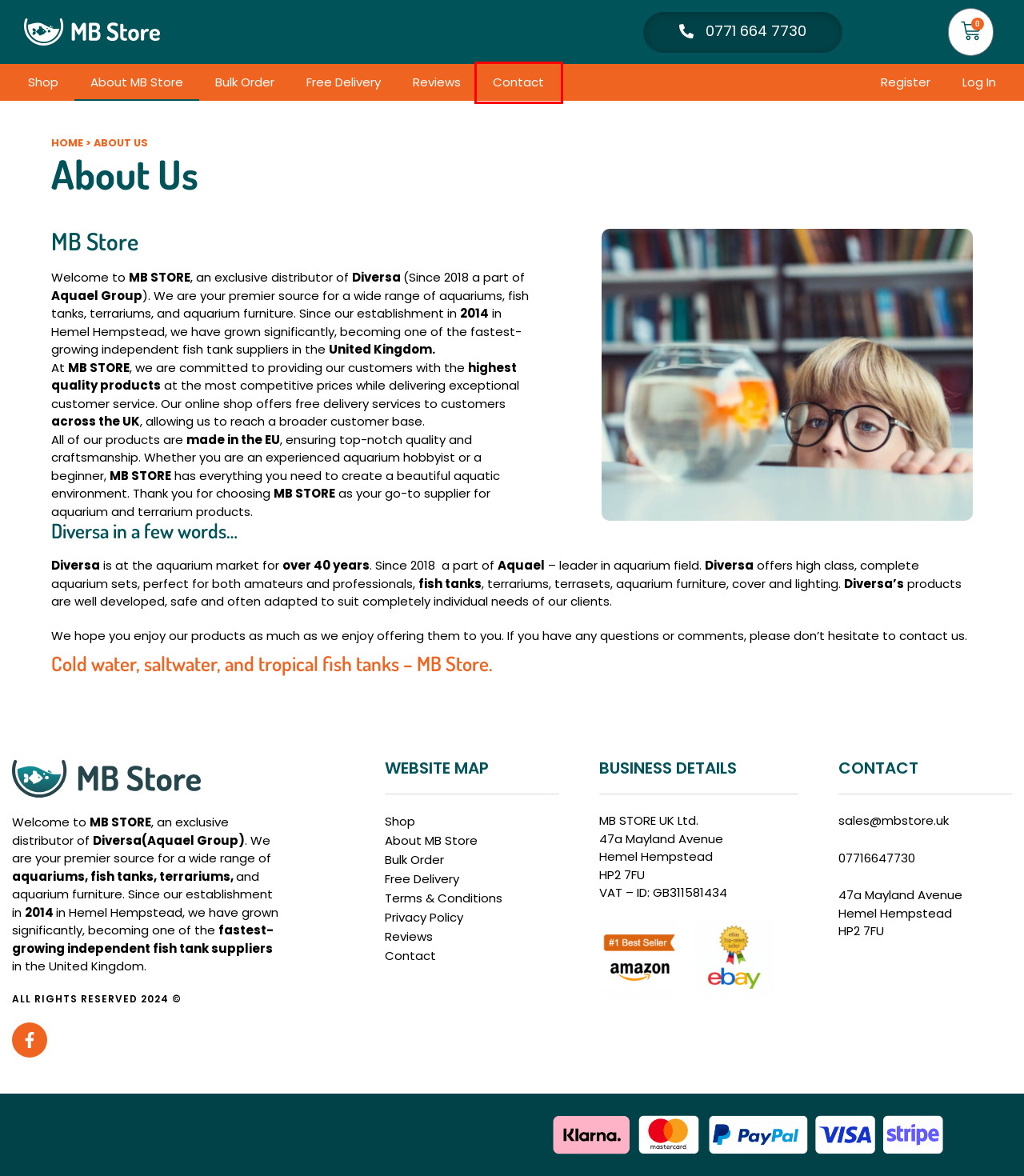Given a screenshot of a webpage with a red bounding box, please pick the webpage description that best fits the new webpage after clicking the element inside the bounding box. Here are the candidates:
A. Free Delivery > MB Store
B. Shop > MB Store
C. Contact us > MB Store
D. Amazon.co.uk
E. Bulk Order > MB Store
F. My account > MB Store
G. Privacy Policy > MB Store
H. Glass fish aquarium tanks, aquariums stands and cabinets

C